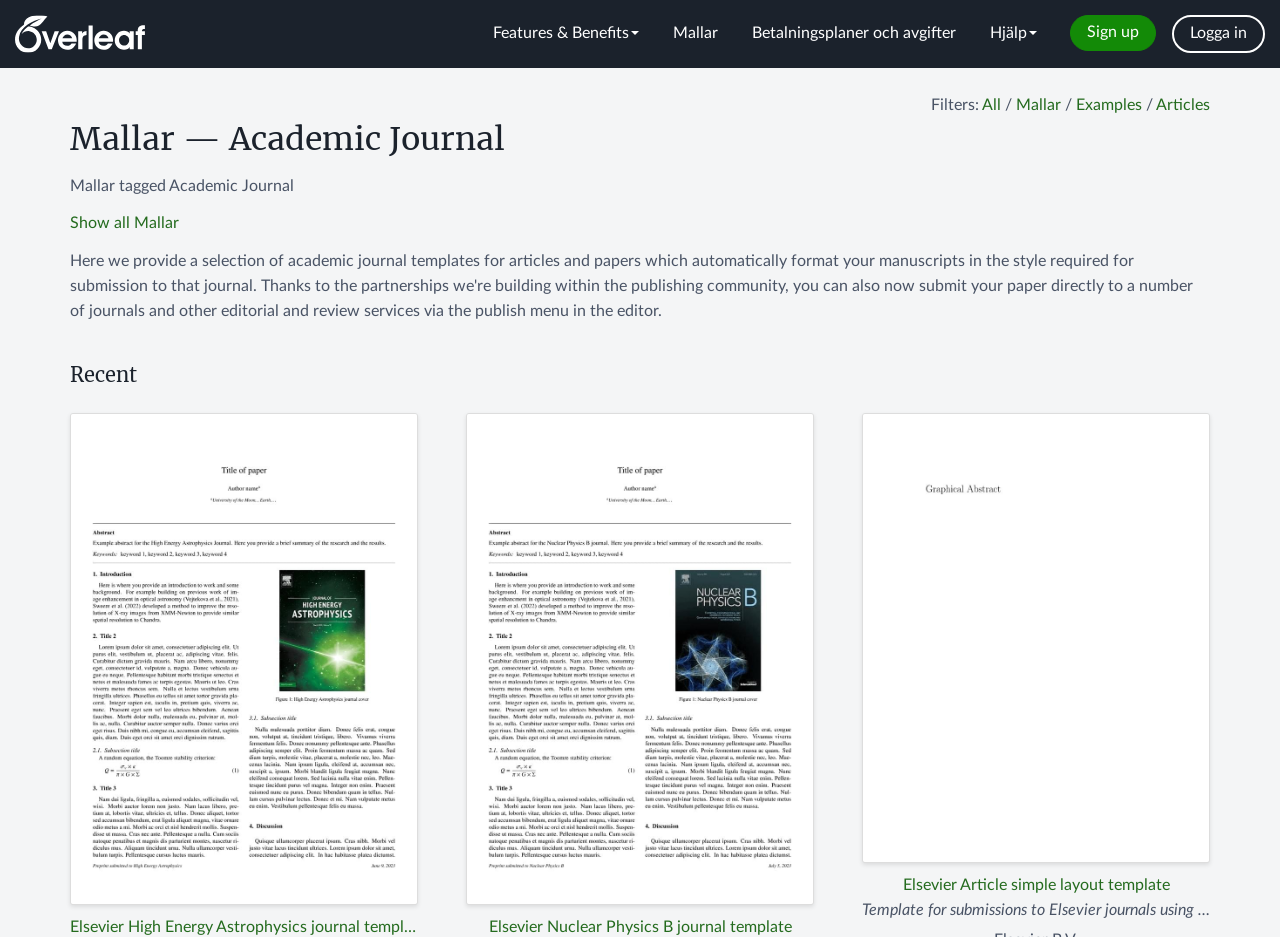Provide the bounding box coordinates for the area that should be clicked to complete the instruction: "Click on the 'Home' link".

None